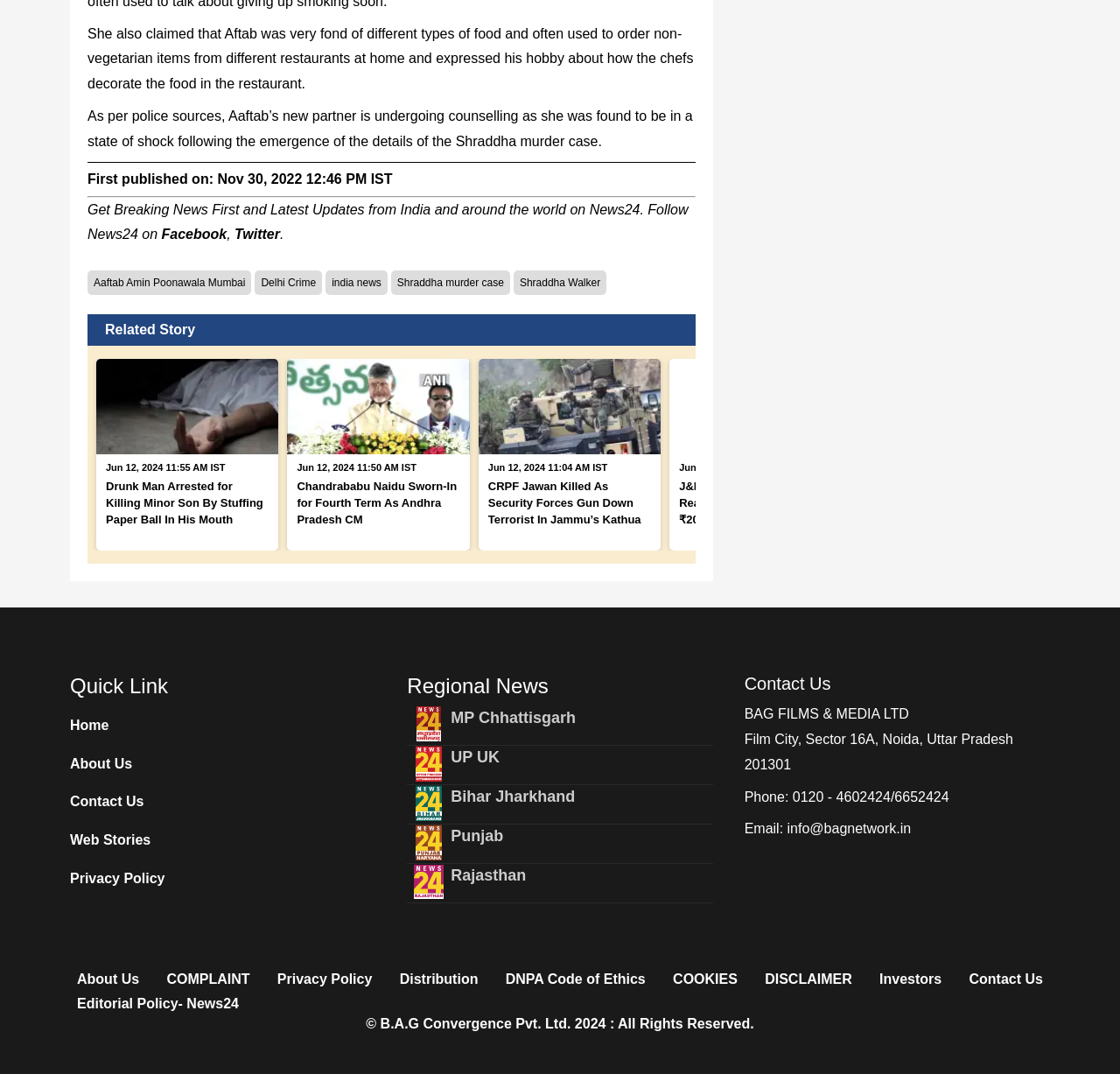What is the topic of the related news with the image of Chandrababu Naidu?
Please provide a full and detailed response to the question.

I found the related news section with the image of Chandrababu Naidu and read the text 'Chandrababu Naidu Sworn-In for Fourth Term As Andhra Pradesh CM' which describes the topic of the news.